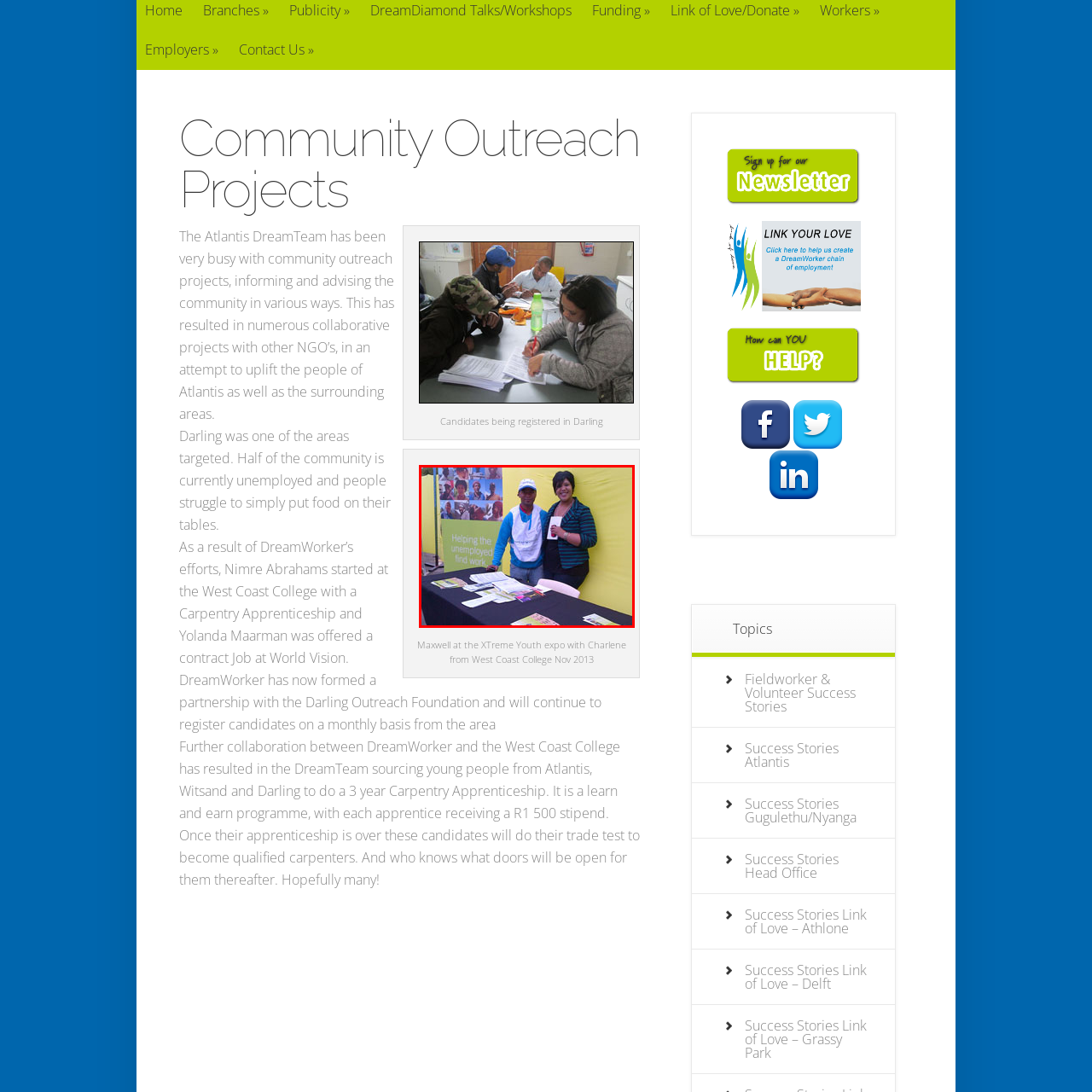Describe extensively the visual content inside the red marked area.

The image depicts two individuals standing together at a community outreach event aimed at assisting the unemployed. The backdrop features a vibrant yellow banner with images of community members, reinforcing the initiative's mission of "Helping the unemployed find work." 

In the foreground, a table is set up, displaying various informational materials that likely relate to job opportunities or training resources. One individual, wearing a white vest, appears engaged and approachable, while the other, dressed in a striped blazer, holds some documents and smiles brightly. This moment encapsulates the essence of collaboration and support within community efforts to uplift individuals facing employment challenges.